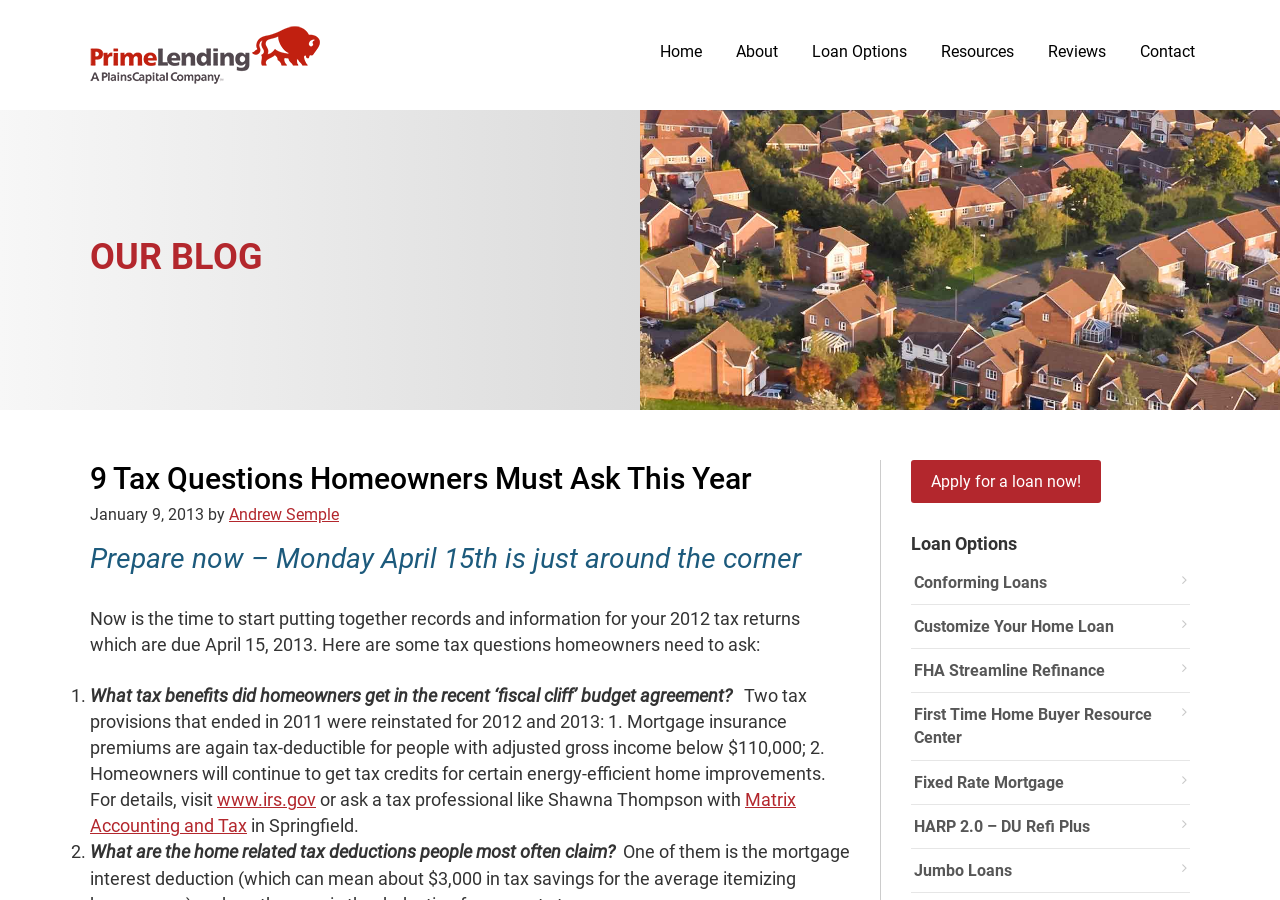Please locate the bounding box coordinates of the region I need to click to follow this instruction: "Read the blog post '9 Tax Questions Homeowners Must Ask This Year'".

[0.07, 0.511, 0.664, 0.553]